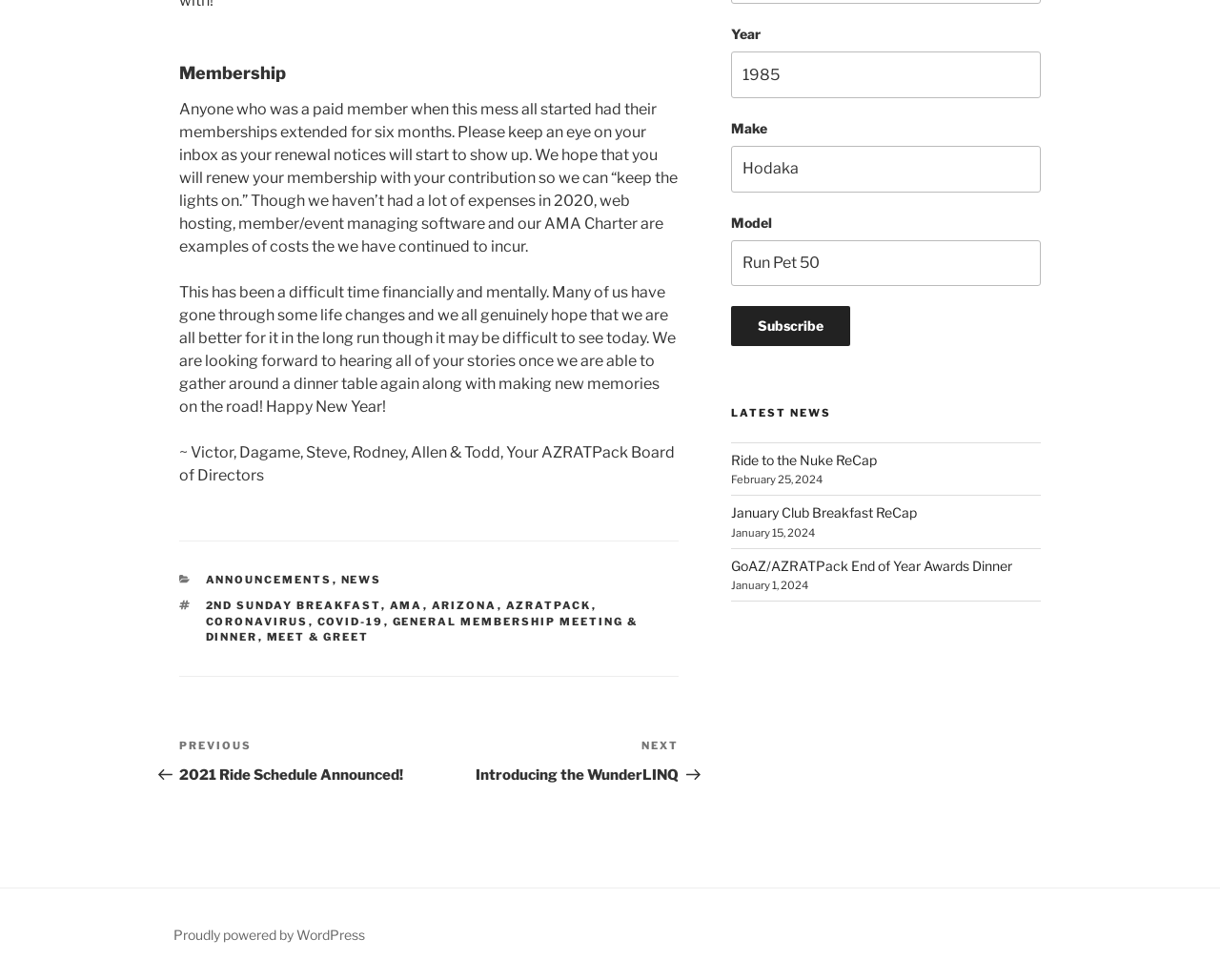What is the default year in the spinbutton?
Ensure your answer is thorough and detailed.

The spinbutton is located below the 'Year' label and has a default value of '1985' with a bounding box coordinate of [0.599, 0.053, 0.853, 0.1].